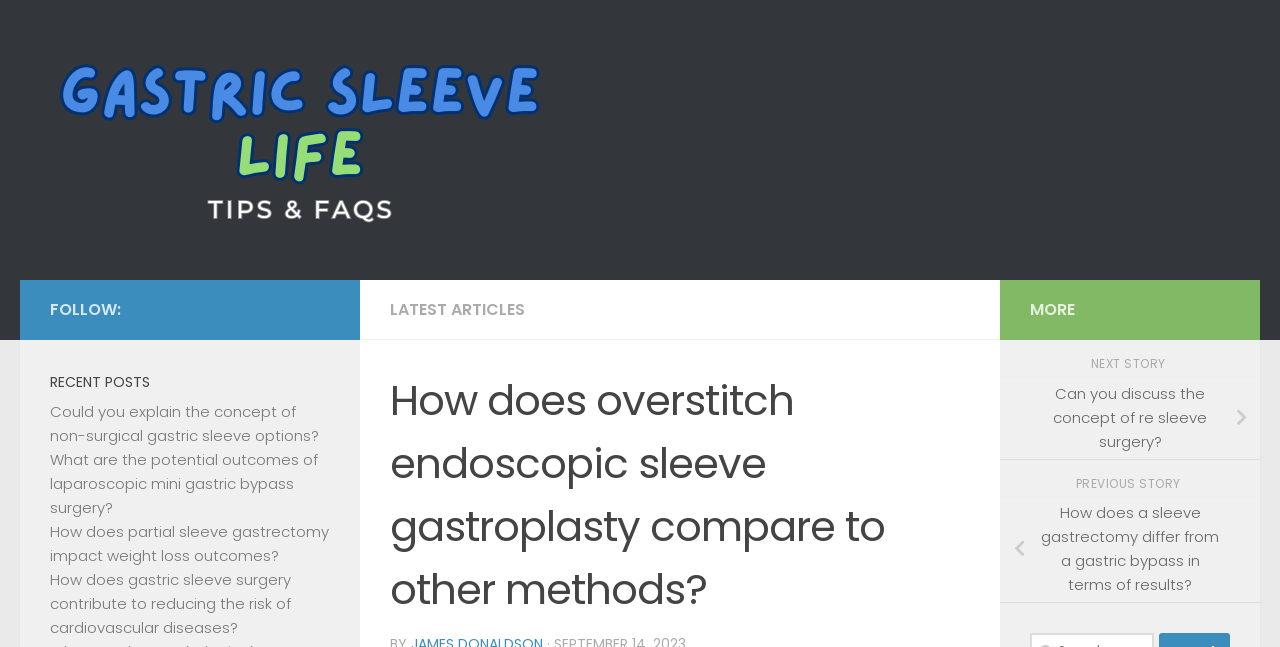Write a detailed summary of the webpage.

The webpage is a comparison article discussing overstitch endoscopic sleeve gastroplasty and its relation to other methods. At the top left, there is a link to "Skip to content". Next to it, on the top center, is the website's logo, "Gastric Sleeve Life", accompanied by an image. 

Below the logo, on the left side, there are several links to recent posts, including "Could you explain the concept of non-surgical gastric sleeve options?", "What are the potential outcomes of laparoscopic mini gastric bypass surgery?", and more. These links are stacked vertically, with the most recent post at the top.

On the right side, there is a section with the title "LATEST ARTICLES" and a heading that repeats the main topic of the webpage, "How does overstitch endoscopic sleeve gastroplasty compare to other methods?". 

In the middle of the page, there is a section with the title "RECENT POSTS" and several links to related articles, including "How does partial sleeve gastrectomy impact weight loss outcomes?" and "How does gastric sleeve surgery contribute to reducing the risk of cardiovascular diseases?". 

At the bottom of the page, there are navigation links, including "NEXT STORY" and "PREVIOUS STORY", as well as links to more articles, such as "Can you discuss the concept of re sleeve surgery?" and "How does a sleeve gastrectomy differ from a gastric bypass in terms of results?".